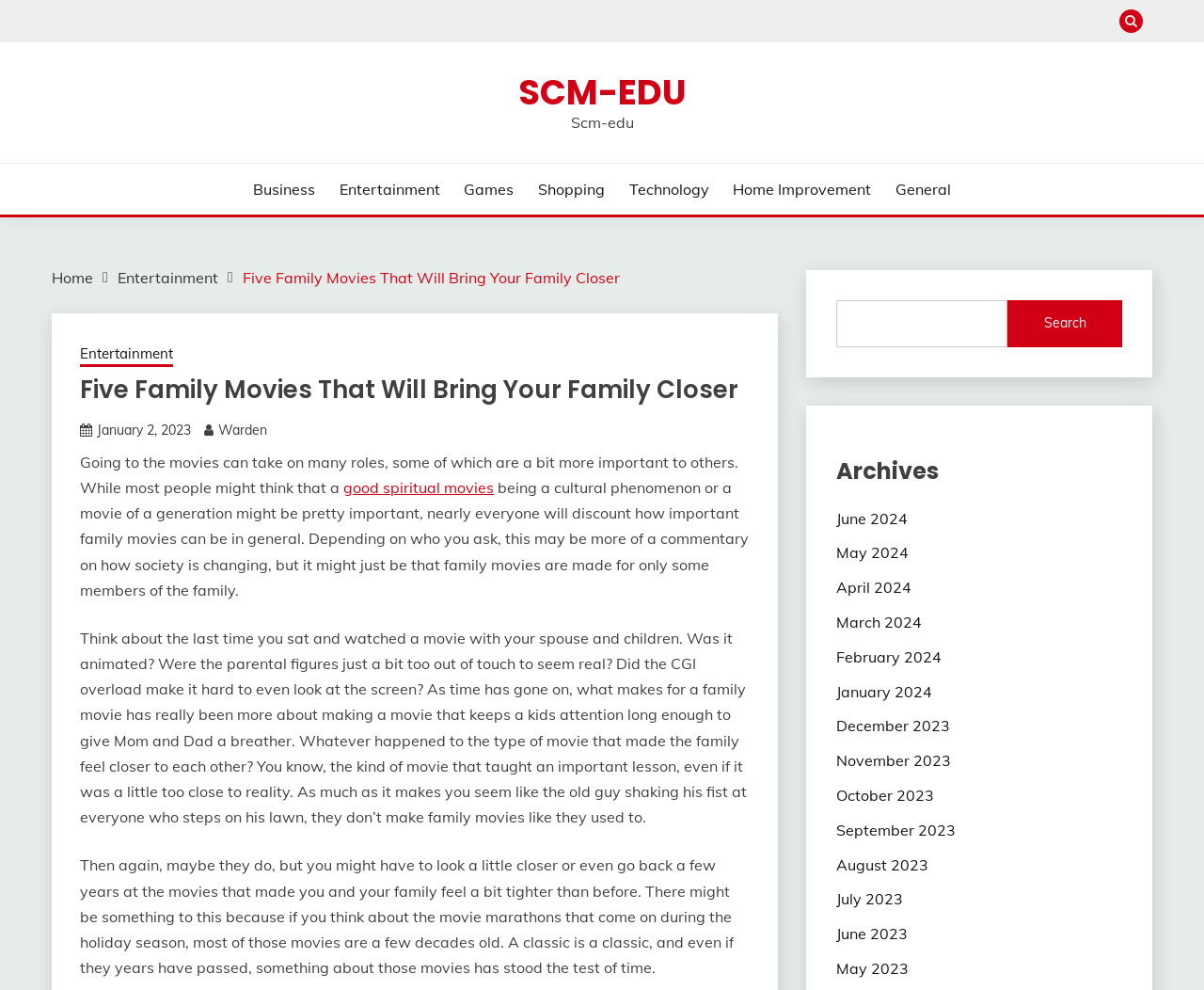Locate and generate the text content of the webpage's heading.

Five Family Movies That Will Bring Your Family Closer